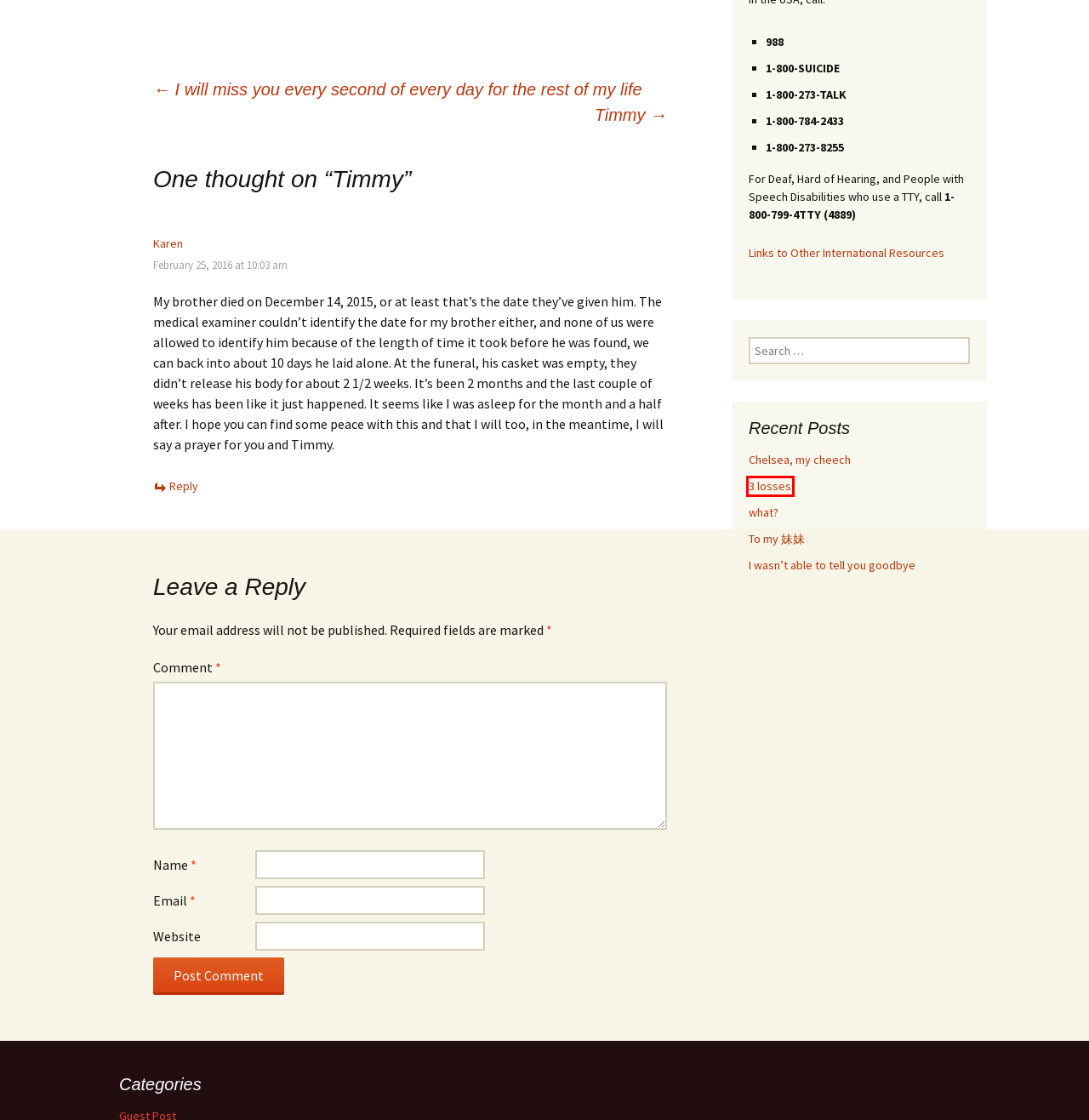Review the screenshot of a webpage that includes a red bounding box. Choose the webpage description that best matches the new webpage displayed after clicking the element within the bounding box. Here are the candidates:
A. I will miss you every second of every day for the rest of my life |
B. To my 妹妹 |
C. I wasn’t able to tell you goodbye |
D. Chelsea, my cheech |
E. what? |
F. Suicide Prevention Resources
G. Guest Post |
H. 3 losses |

H